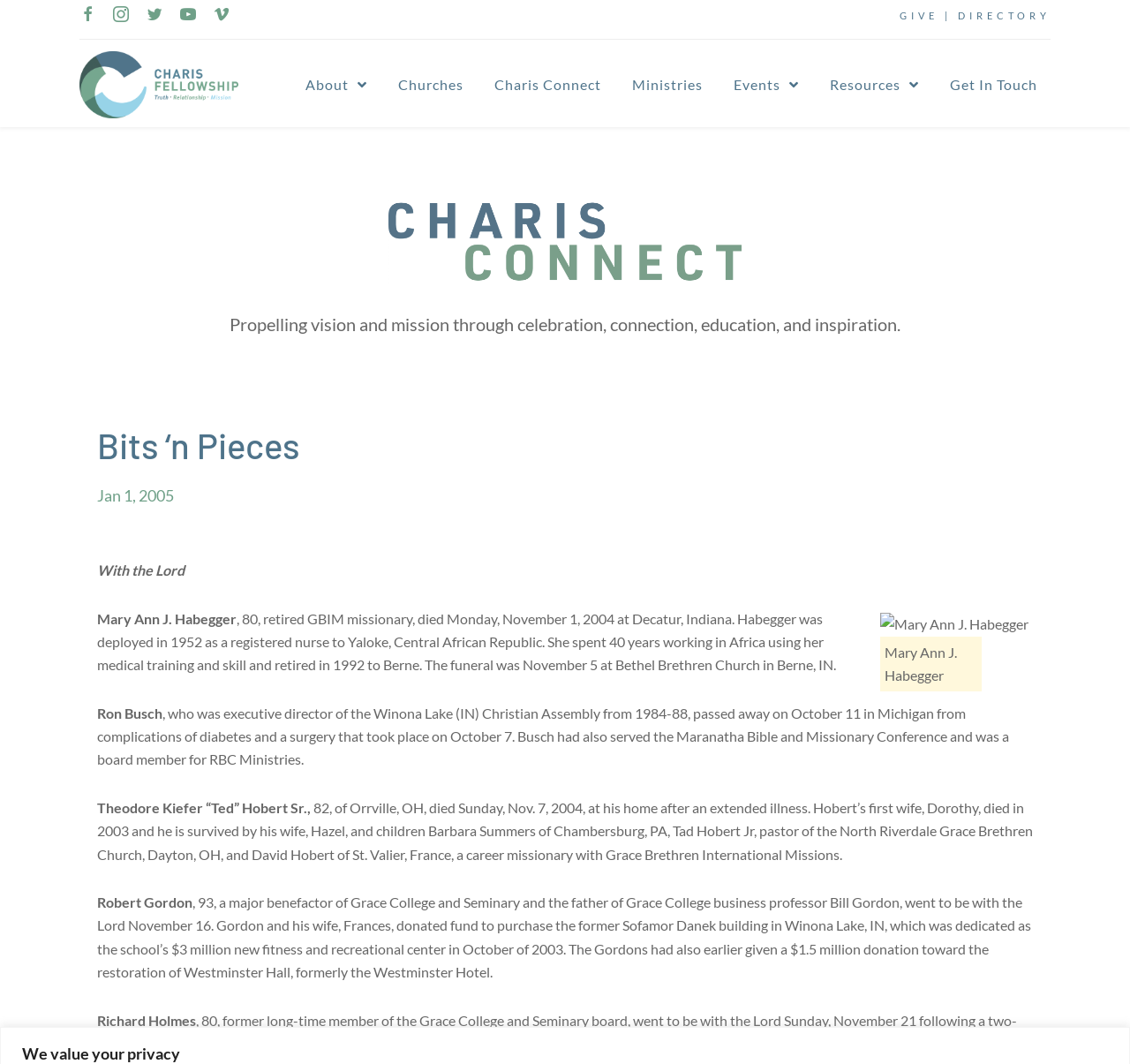Identify the bounding box of the HTML element described here: "Get In Touch". Provide the coordinates as four float numbers between 0 and 1: [left, top, right, bottom].

[0.833, 0.065, 0.926, 0.094]